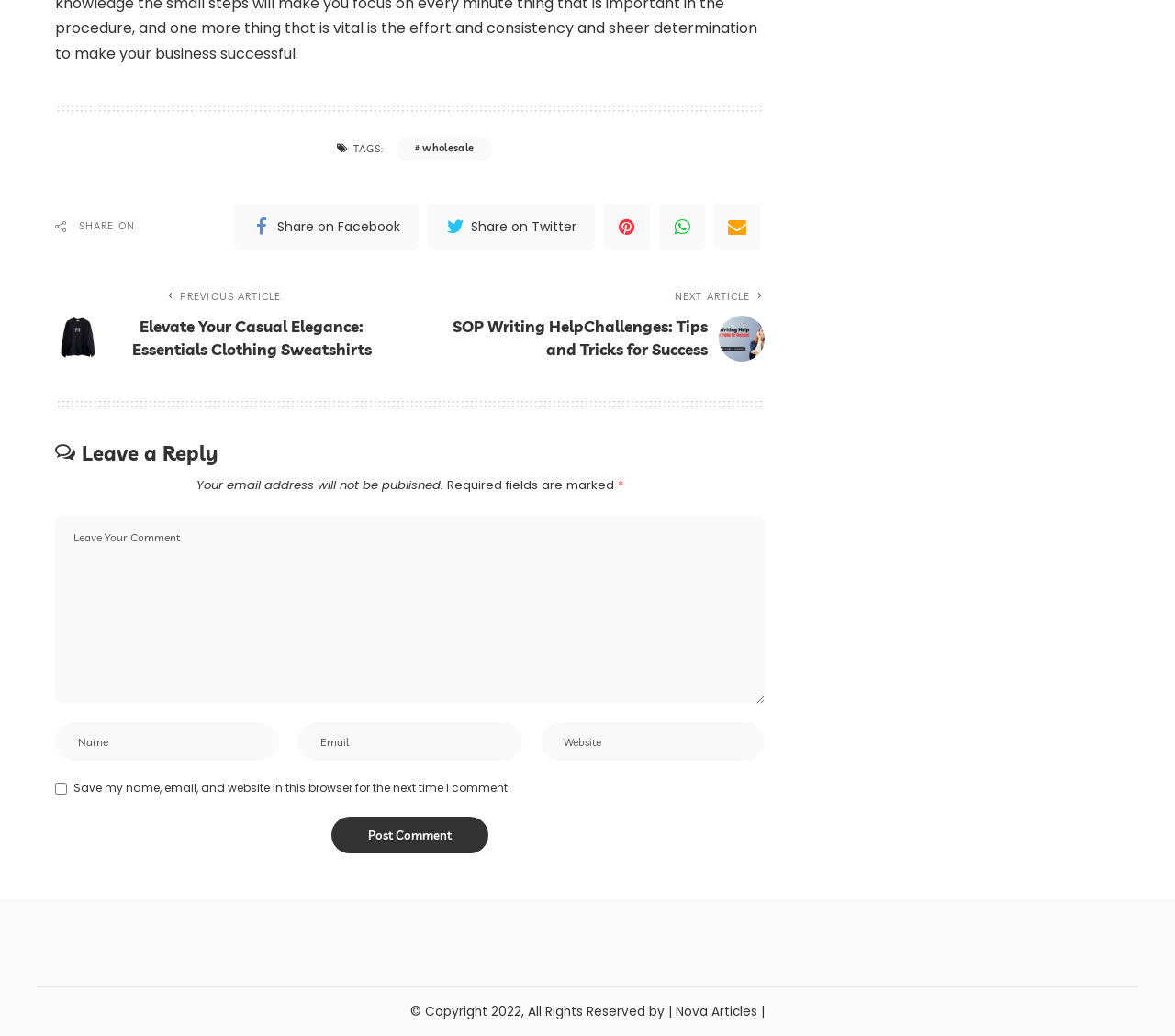How many textboxes are required for leaving a reply?
Using the details from the image, give an elaborate explanation to answer the question.

There are three required textboxes for leaving a reply, including one for name, one for email, and one for the comment itself, which can be found below the 'Leave a Reply' heading.